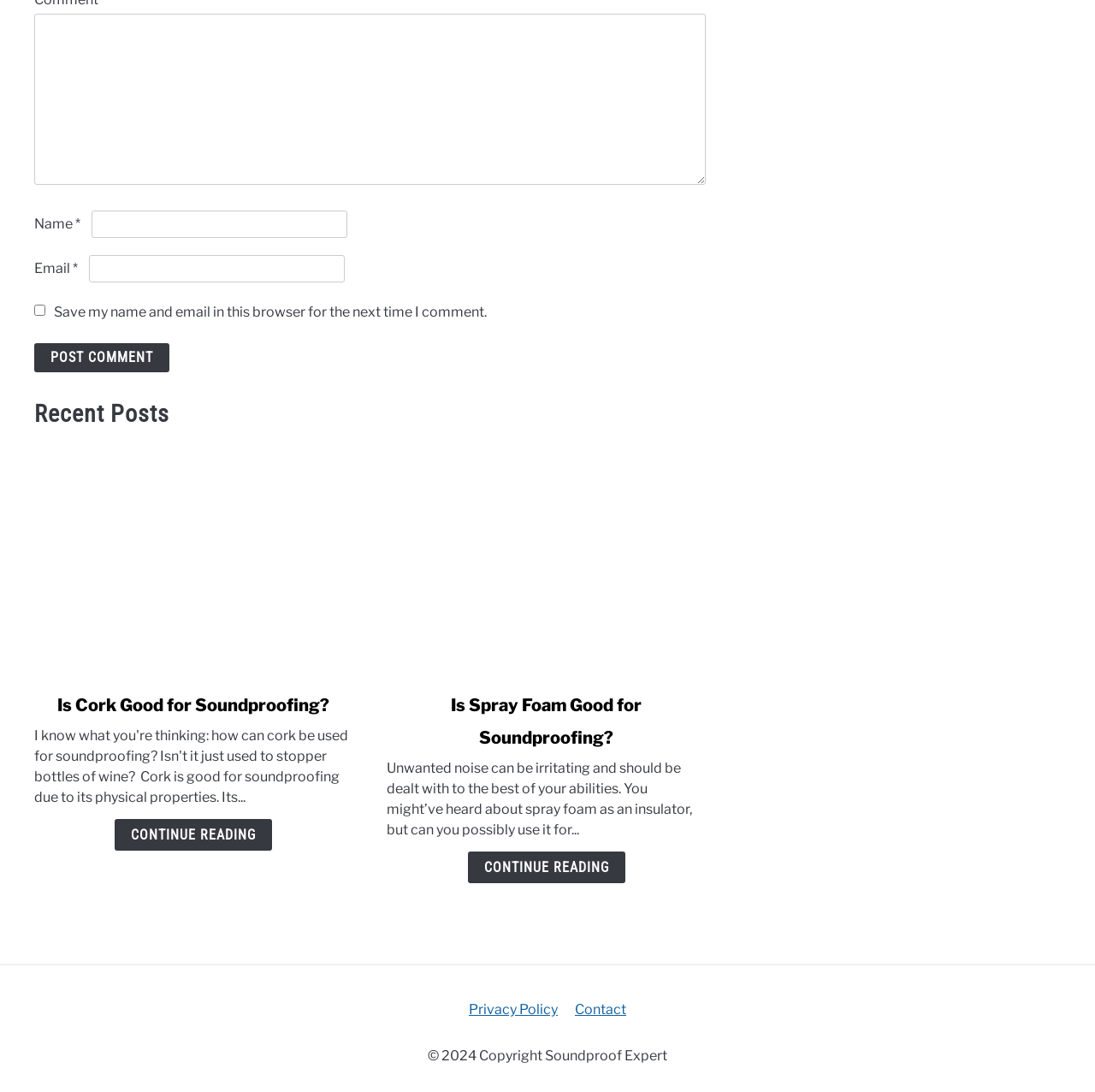Determine the bounding box coordinates of the section I need to click to execute the following instruction: "Type your name". Provide the coordinates as four float numbers between 0 and 1, i.e., [left, top, right, bottom].

[0.084, 0.193, 0.317, 0.218]